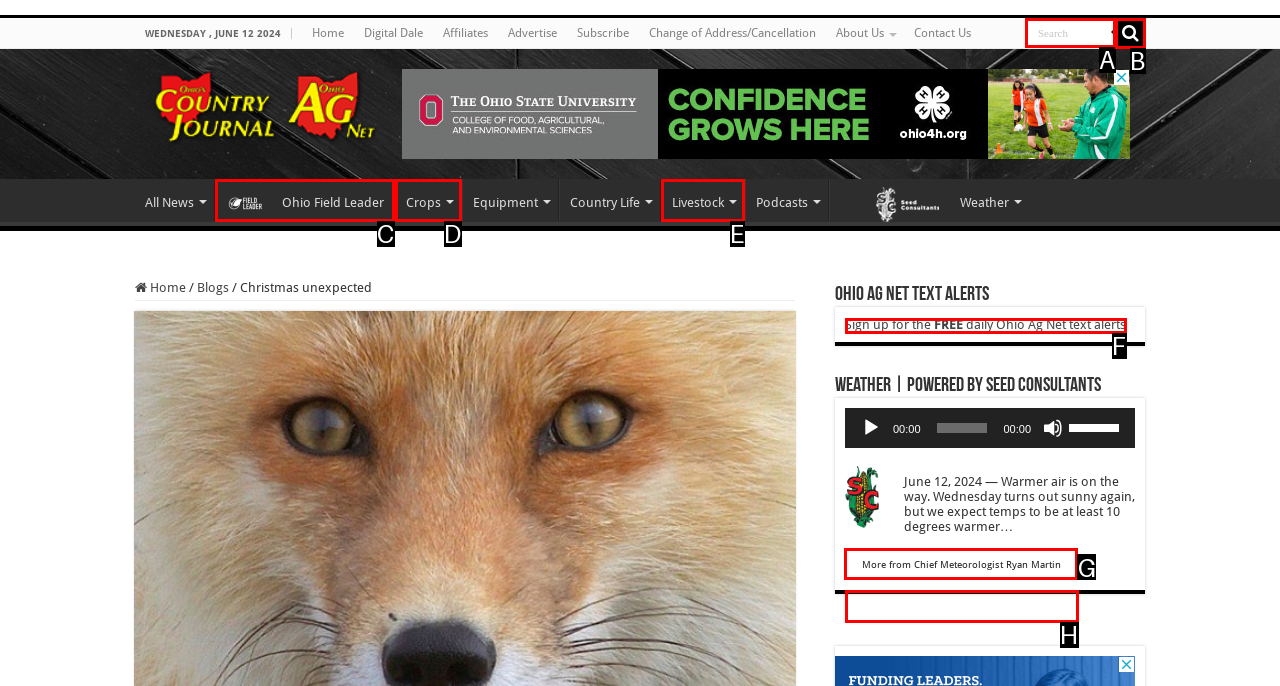For the task: Read more from Chief Meteorologist Ryan Martin, specify the letter of the option that should be clicked. Answer with the letter only.

G